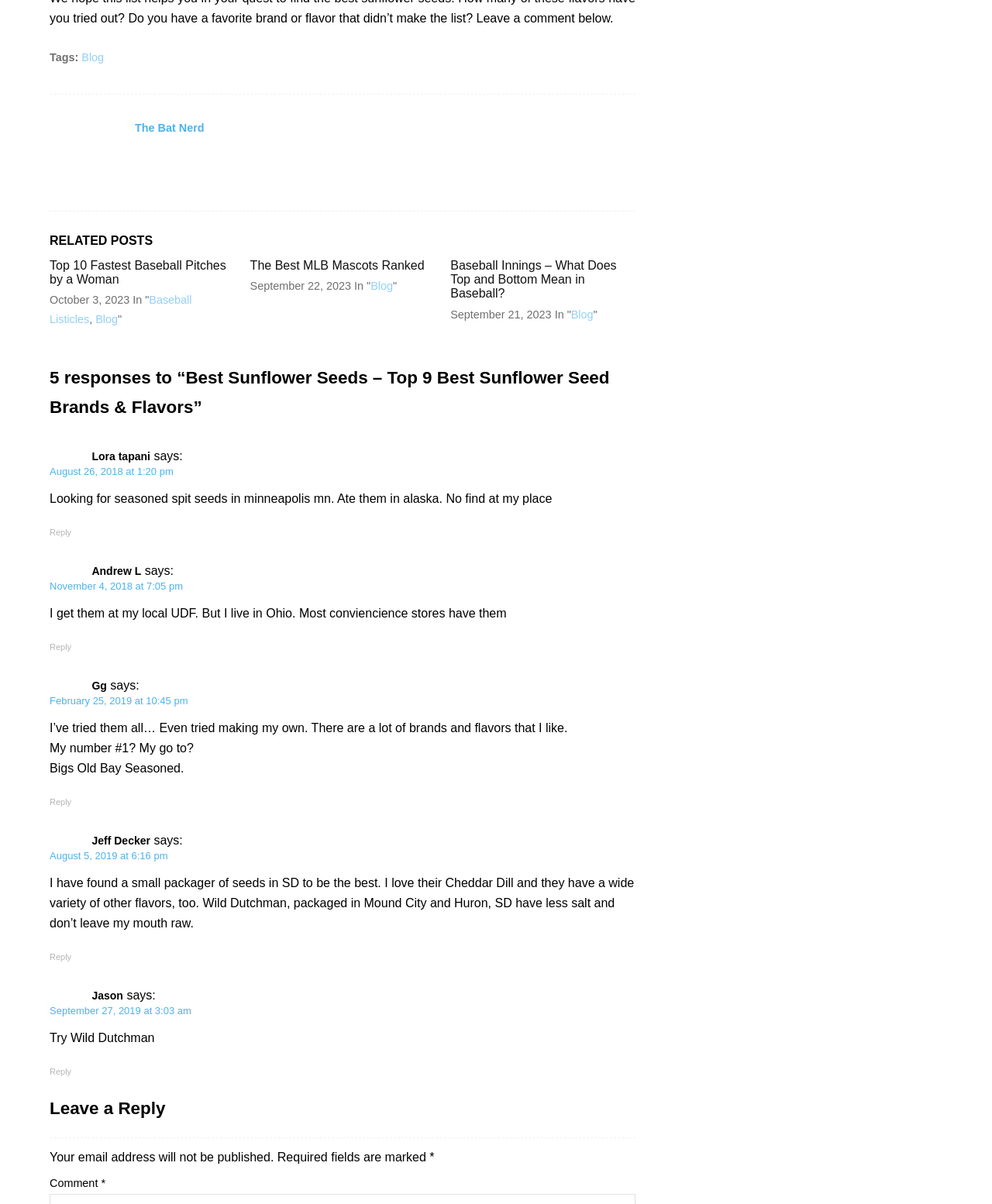Identify the bounding box for the described UI element. Provide the coordinates in (top-left x, top-left y, bottom-right x, bottom-right y) format with values ranging from 0 to 1: Blog

[0.096, 0.26, 0.119, 0.27]